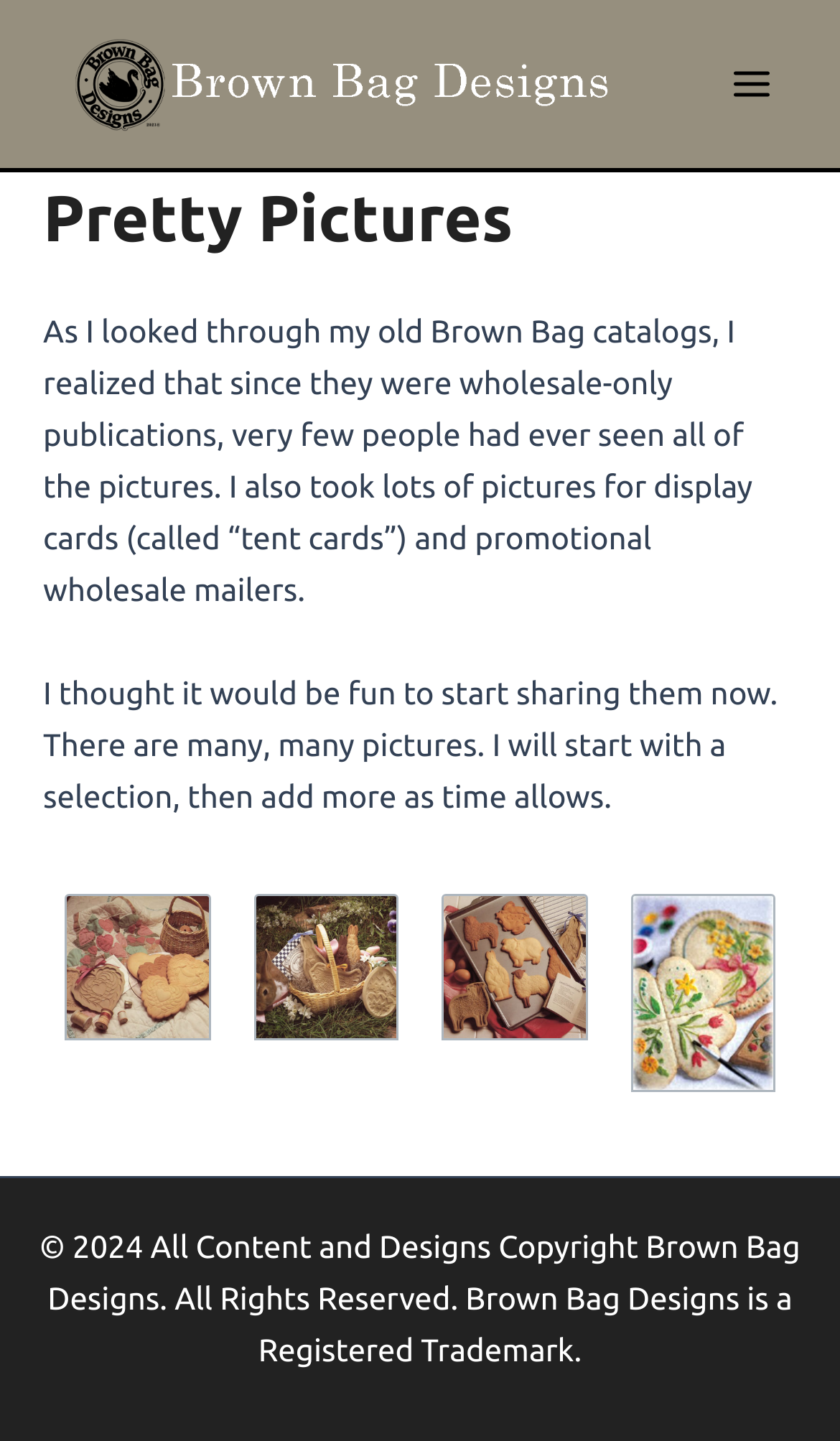Using the elements shown in the image, answer the question comprehensively: What is the purpose of the 'Main Menu' button?

The 'Main Menu' button is likely used to expand or collapse the main menu, as it has an 'expanded' property set to False, indicating that it is currently collapsed.